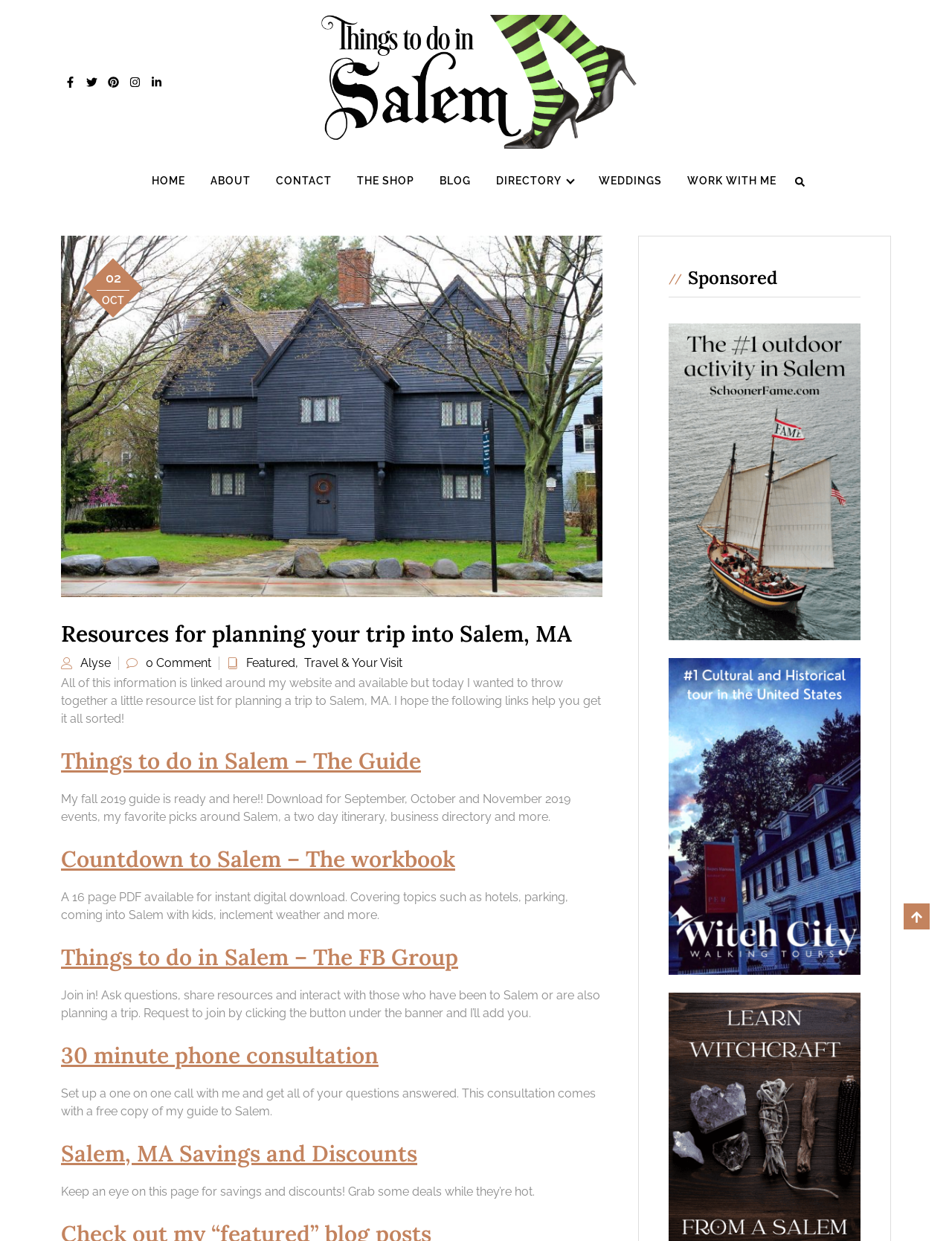Identify the bounding box coordinates of the clickable region necessary to fulfill the following instruction: "View 'Things To Do In Salem'". The bounding box coordinates should be four float numbers between 0 and 1, i.e., [left, top, right, bottom].

[0.324, 0.059, 0.676, 0.071]